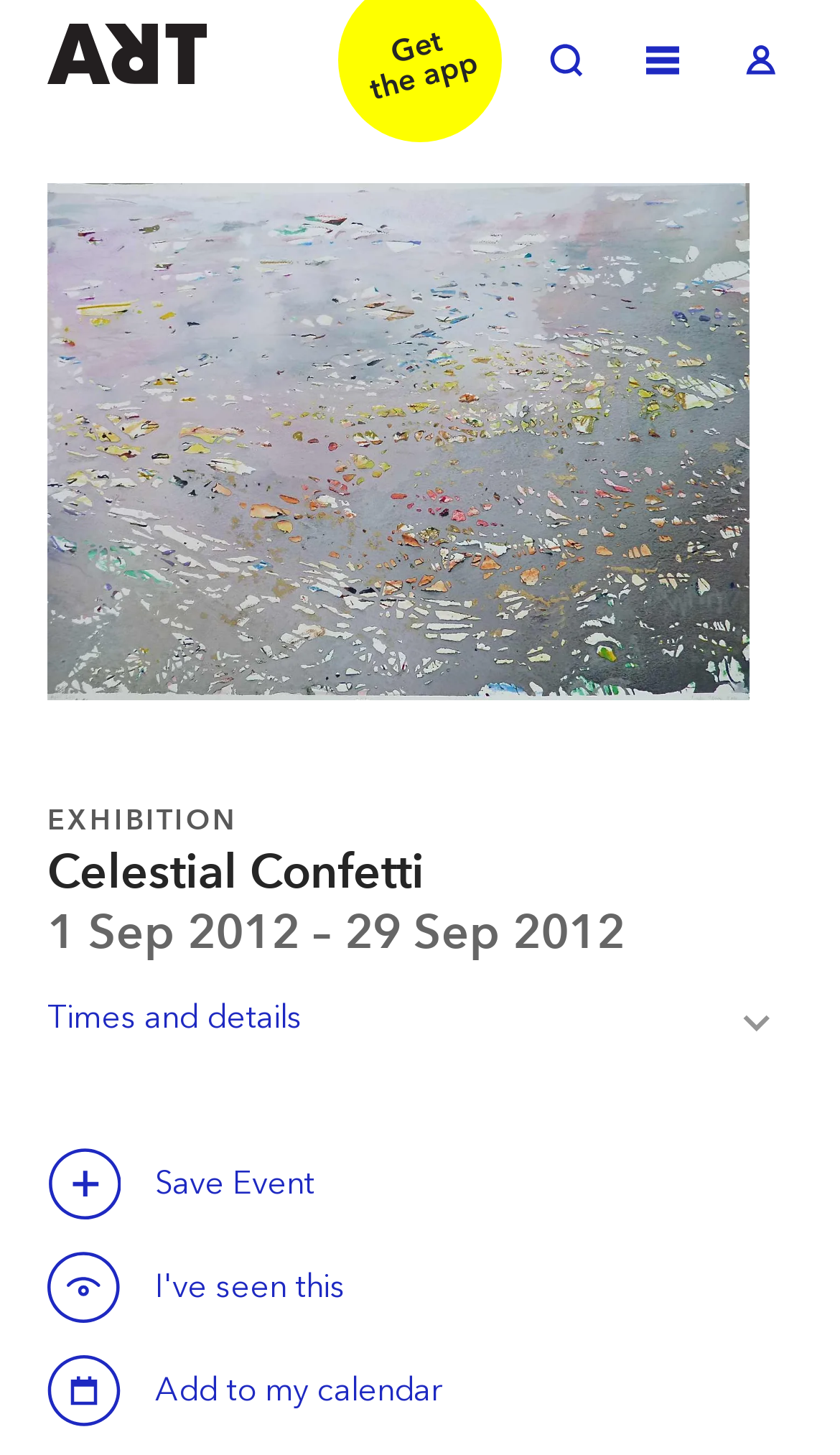Determine the bounding box coordinates for the area that needs to be clicked to fulfill this task: "Zoom in". The coordinates must be given as four float numbers between 0 and 1, i.e., [left, top, right, bottom].

[0.056, 0.126, 0.892, 0.481]